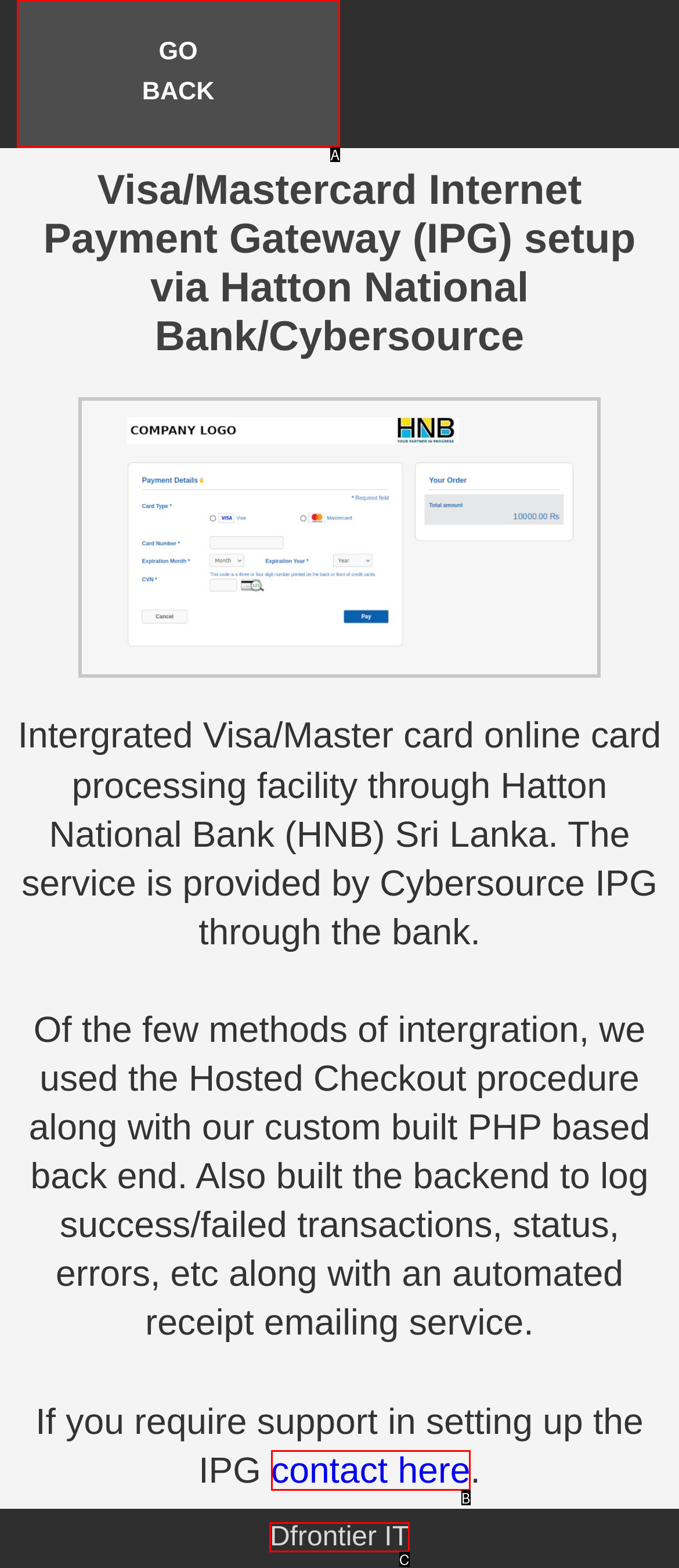Given the element description: GO BACK
Pick the letter of the correct option from the list.

A